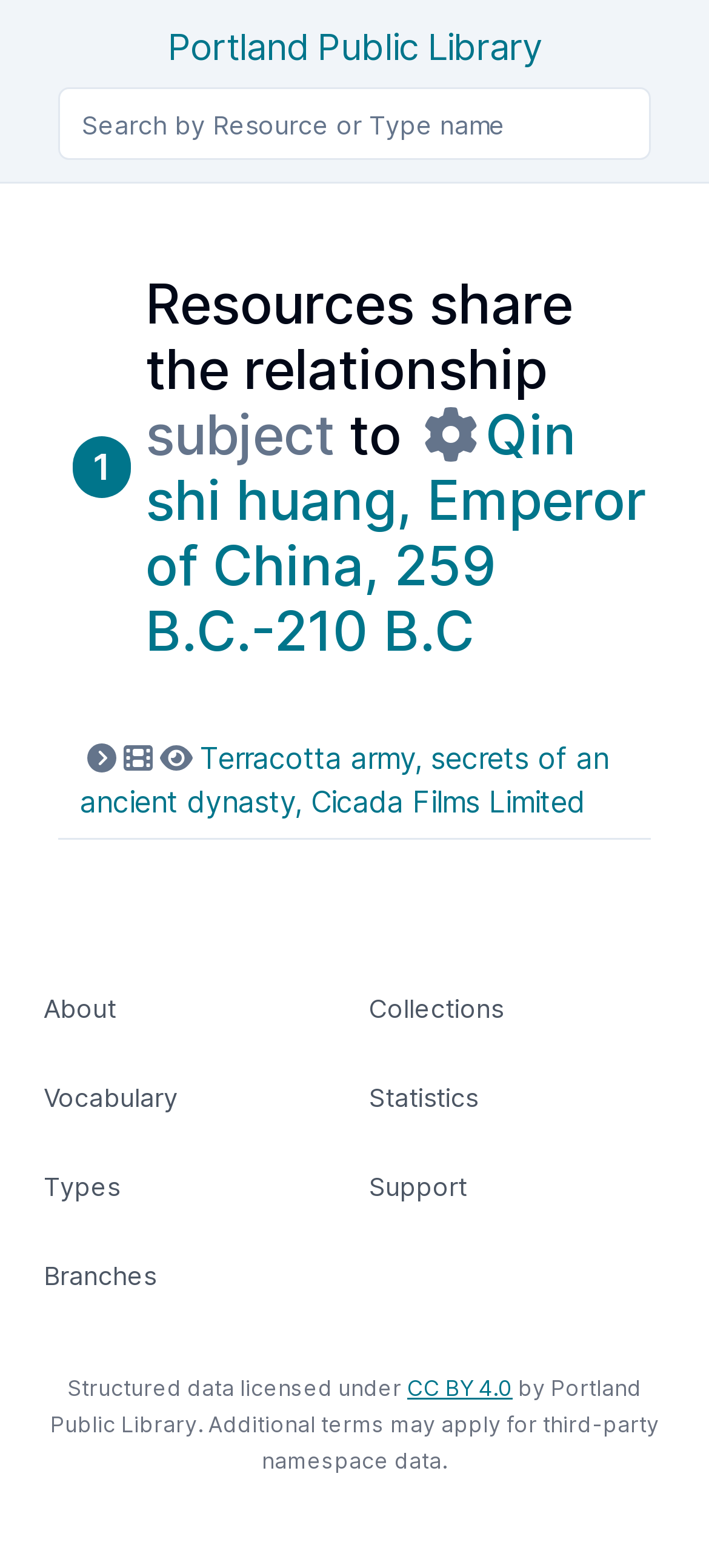Please find and report the bounding box coordinates of the element to click in order to perform the following action: "Visit Portland Public Library". The coordinates should be expressed as four float numbers between 0 and 1, in the format [left, top, right, bottom].

[0.237, 0.016, 0.763, 0.044]